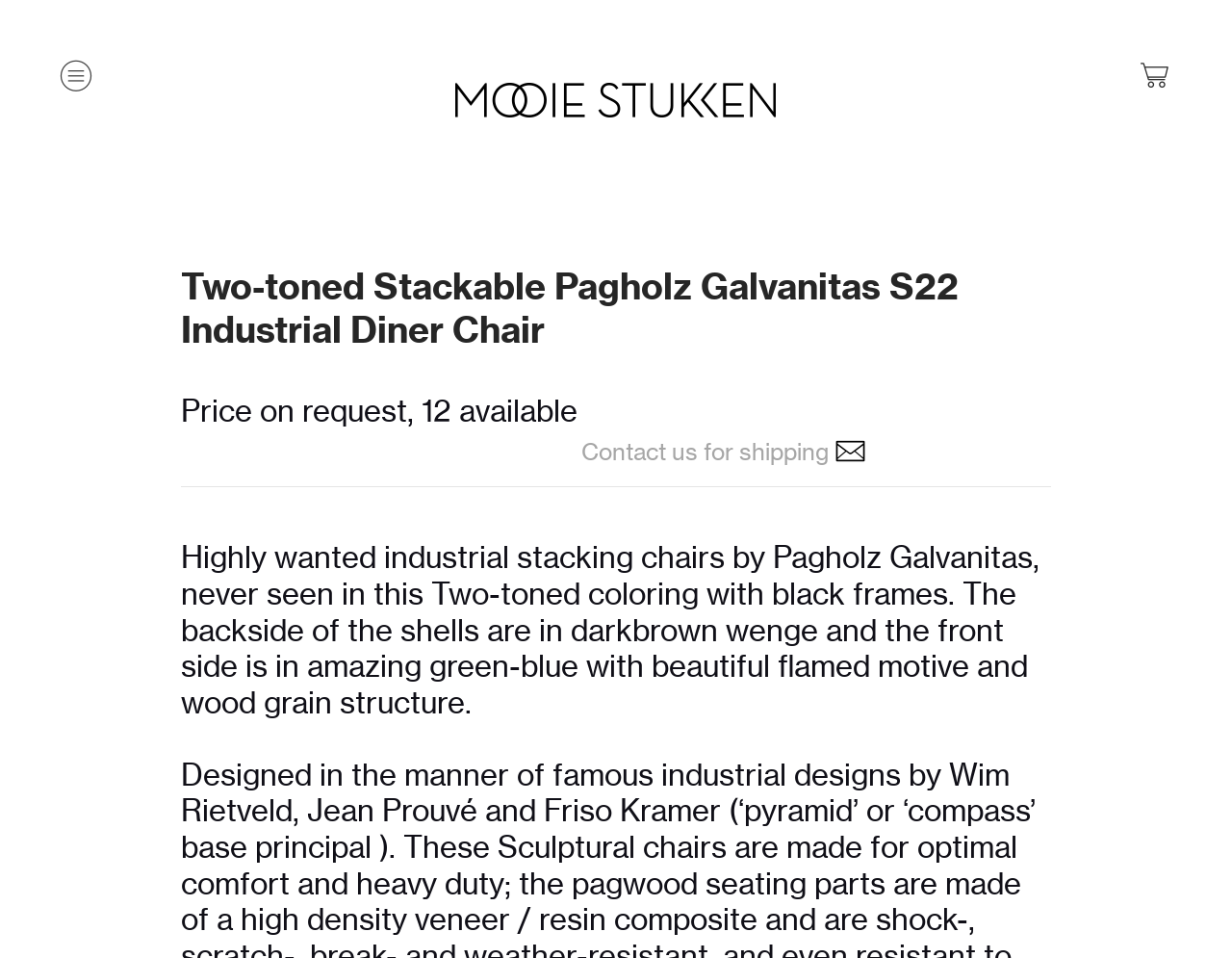What is the price of the industrial diner chair?
Identify the answer in the screenshot and reply with a single word or phrase.

on request